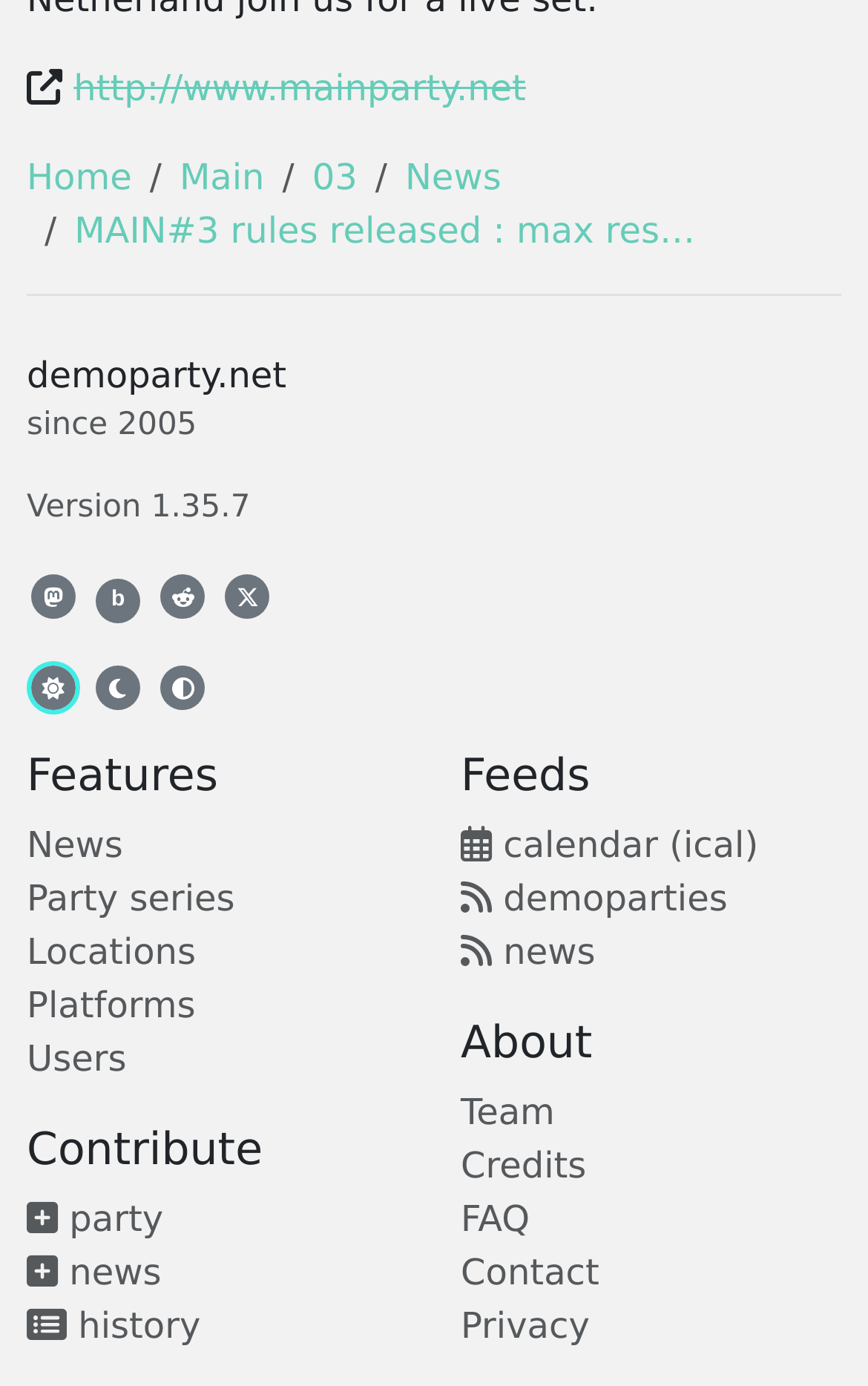What is the last link in the Features section?
Please use the image to provide an in-depth answer to the question.

I looked at the links in the Features section and found that the last link is 'Users'. It is located at the bottom of the section.